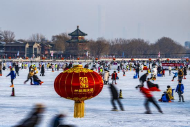What type of structure is in the background?
Please use the image to provide a one-word or short phrase answer.

Pagoda-like